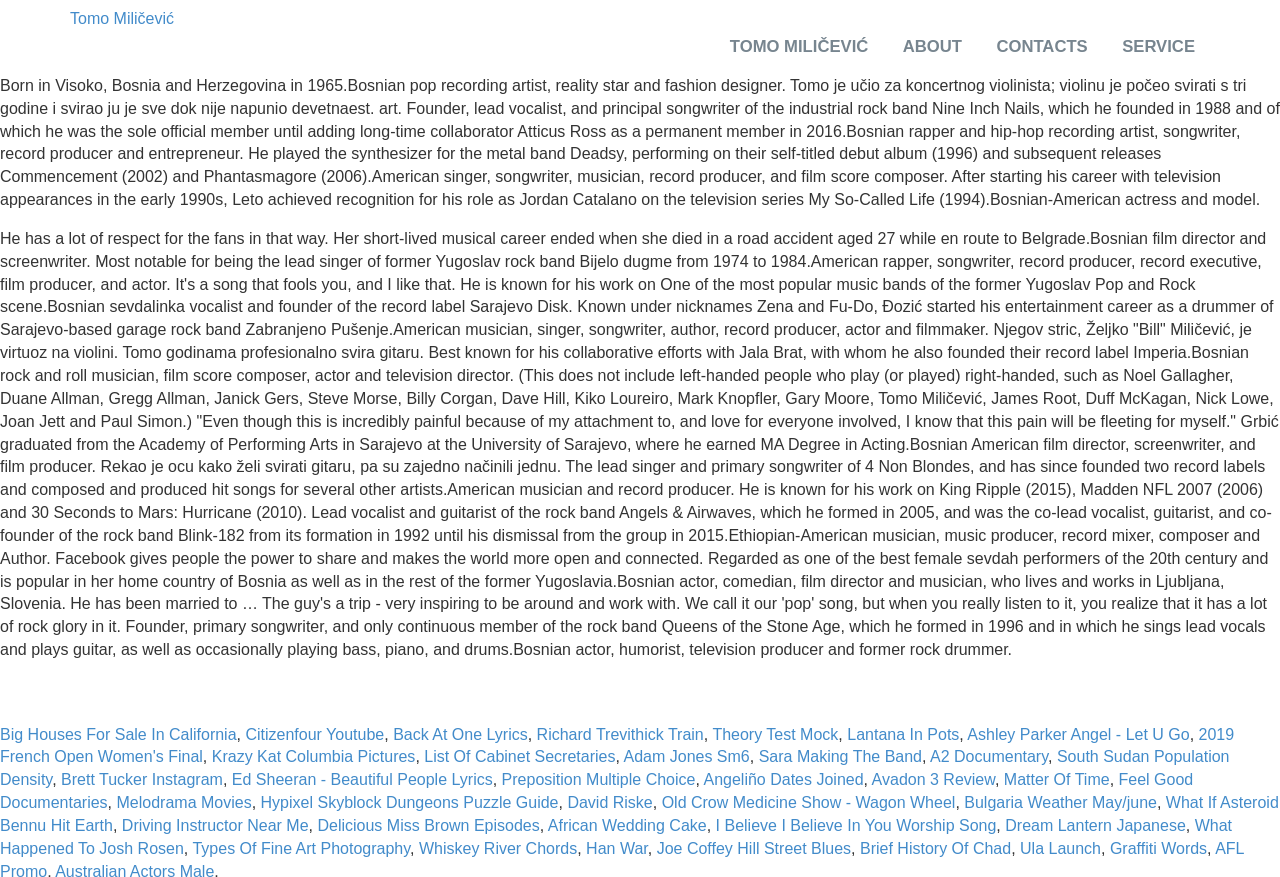Using the provided description About, find the bounding box coordinates for the UI element. Provide the coordinates in (top-left x, top-left y, bottom-right x, bottom-right y) format, ensuring all values are between 0 and 1.

[0.705, 0.042, 0.752, 0.109]